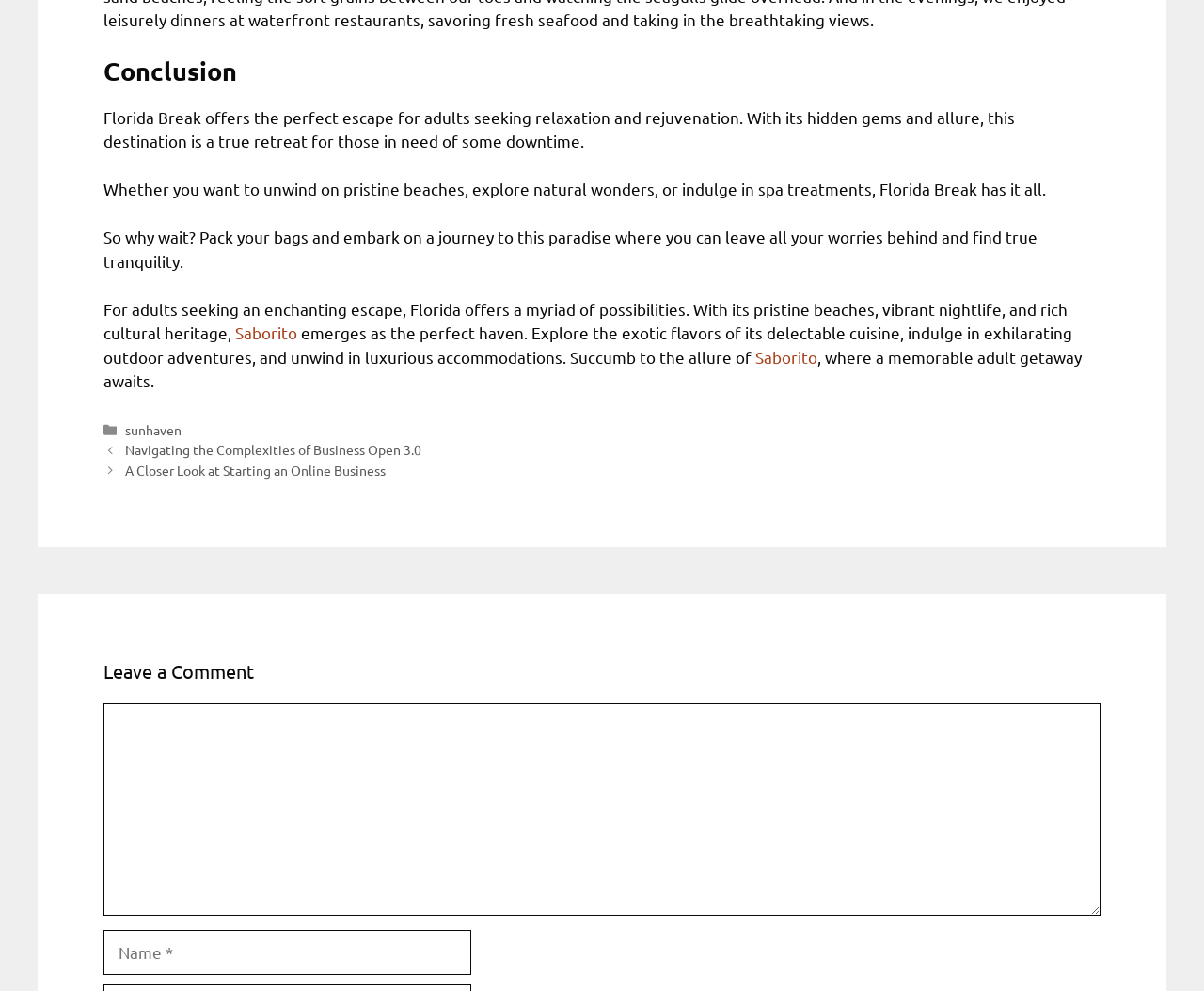What is the main topic of this webpage?
Please provide a single word or phrase as the answer based on the screenshot.

Florida Break